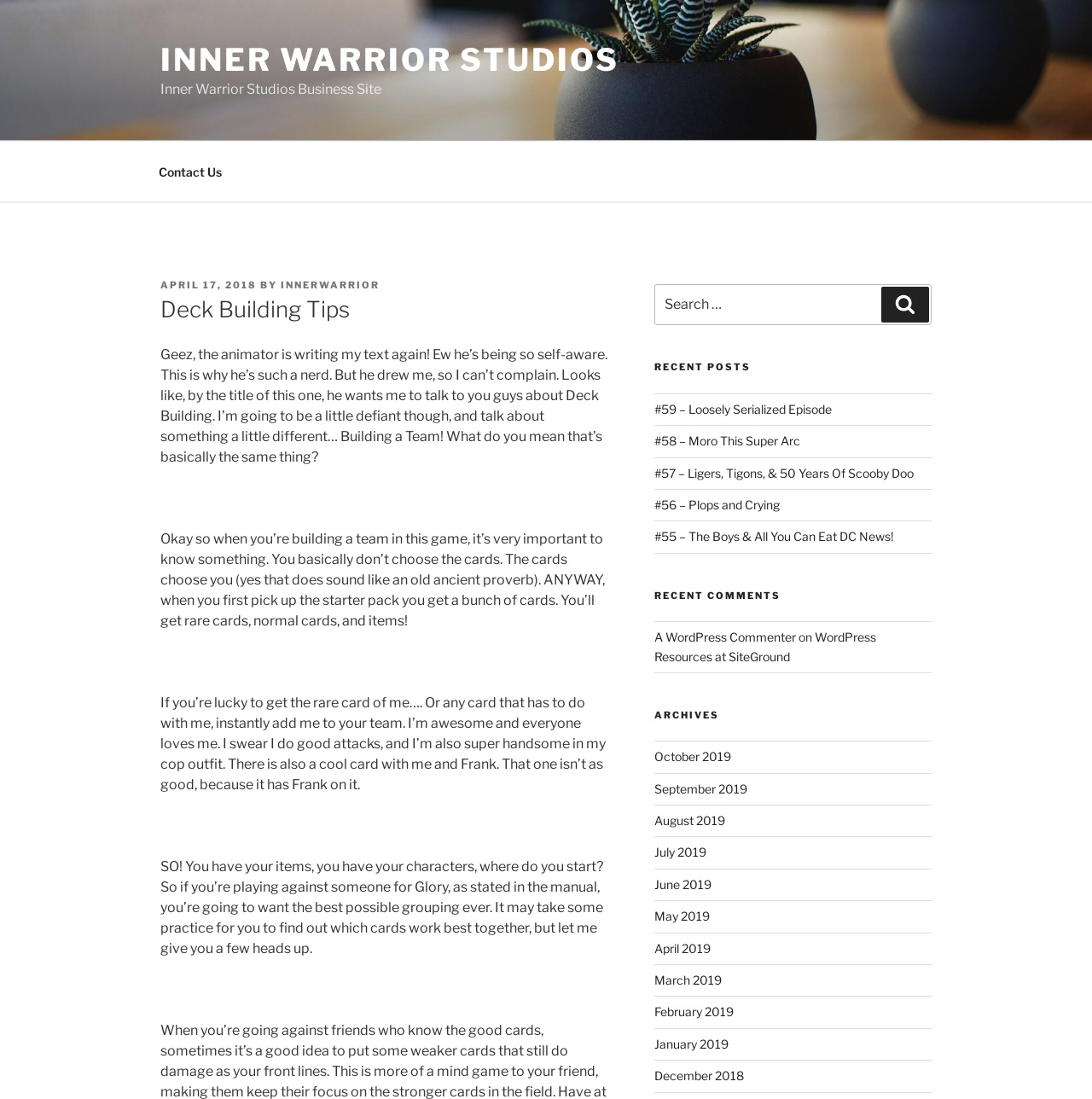Identify the bounding box coordinates for the element you need to click to achieve the following task: "Read the 'Deck Building Tips' article". The coordinates must be four float values ranging from 0 to 1, formatted as [left, top, right, bottom].

[0.147, 0.268, 0.556, 0.296]